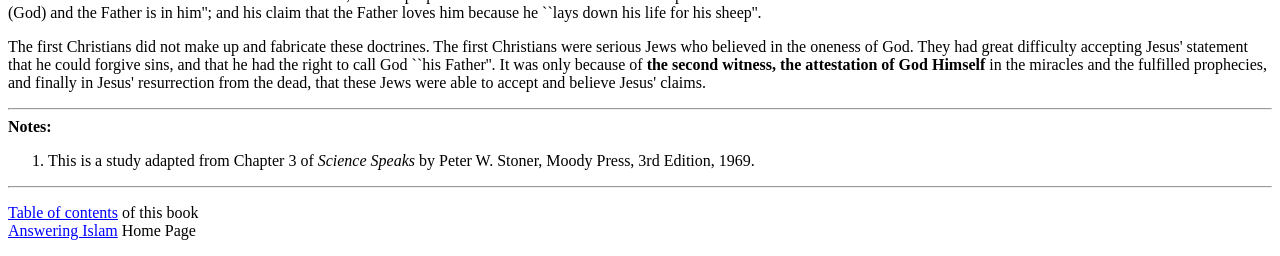What is the name of the website?
Answer the question using a single word or phrase, according to the image.

Answering Islam